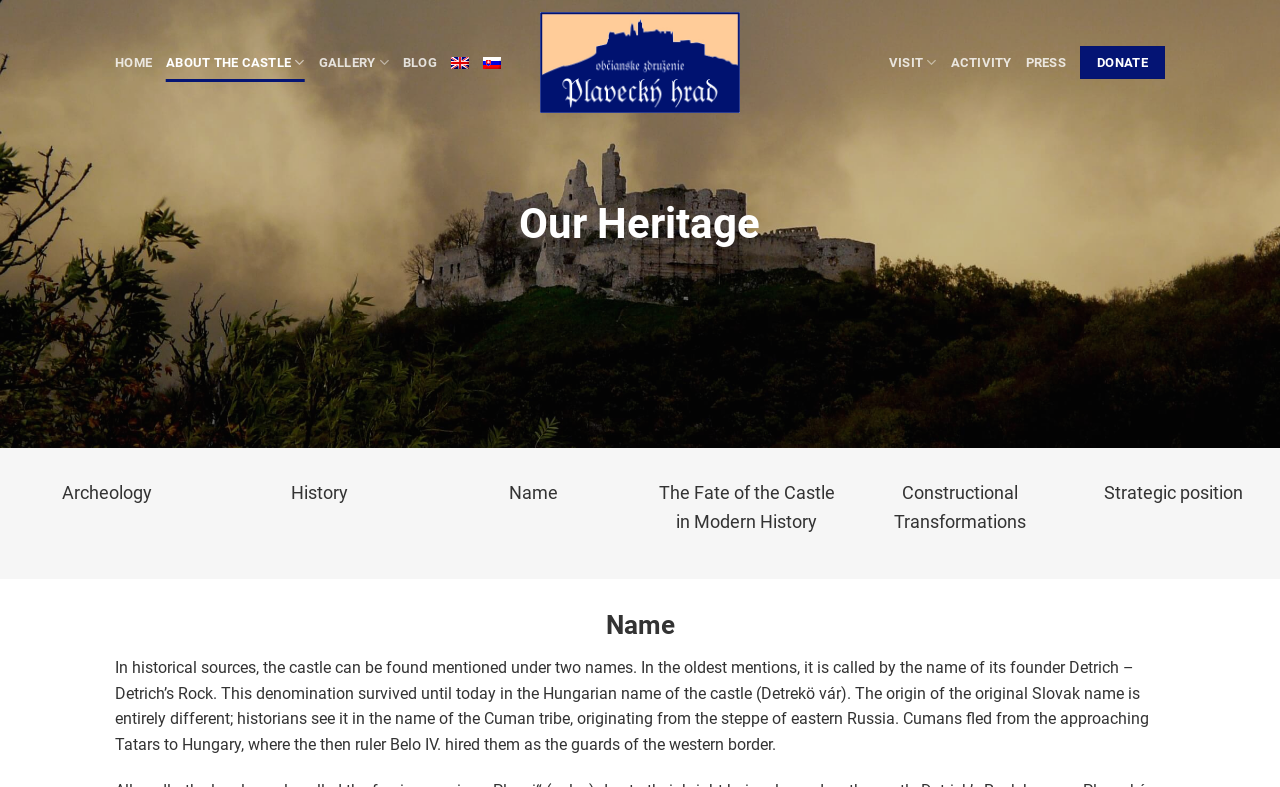Find the bounding box coordinates of the UI element according to this description: "Strategic position".

[0.833, 0.588, 1.0, 0.679]